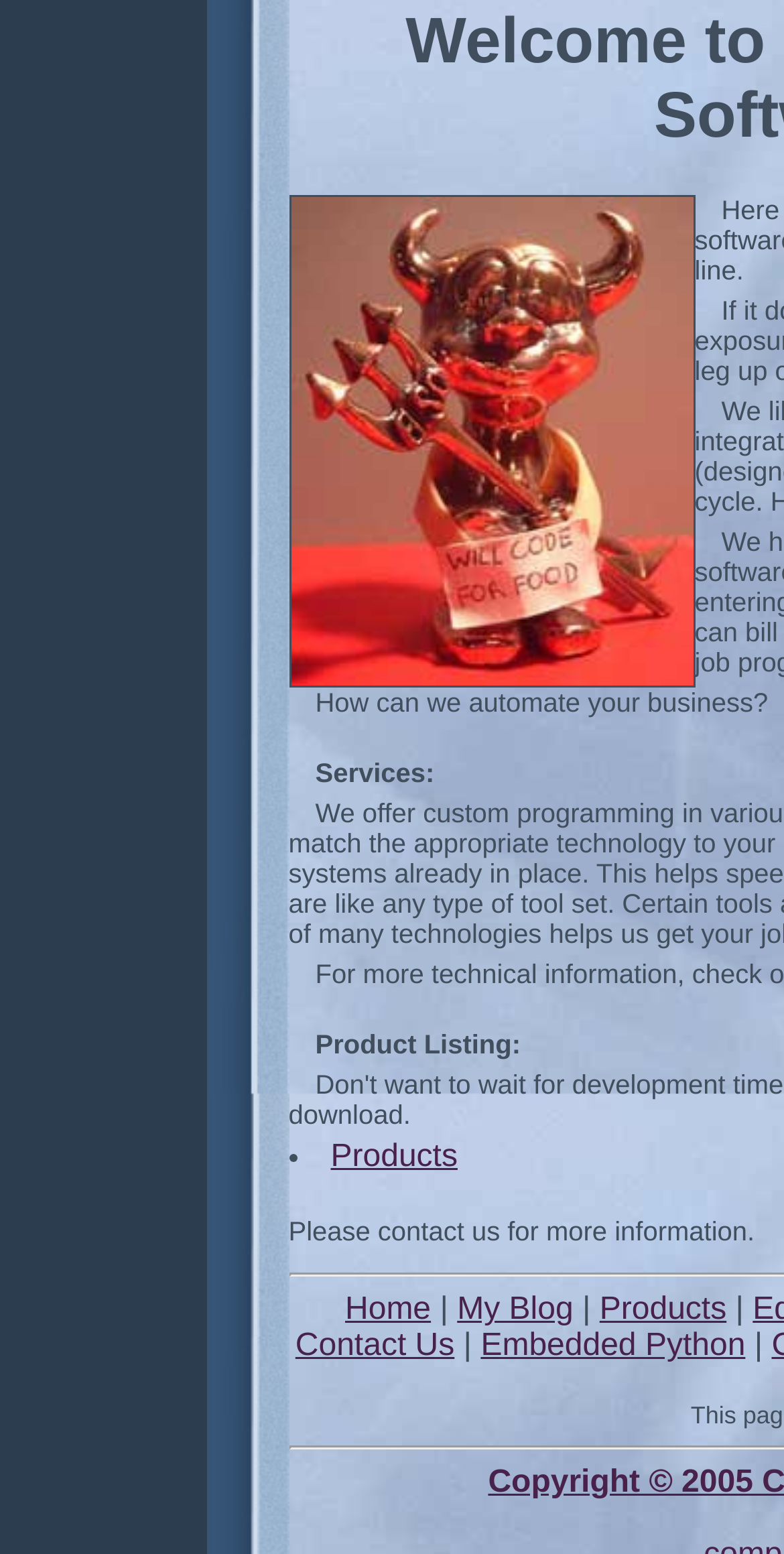Locate the bounding box coordinates for the element described below: "My Blog". The coordinates must be four float values between 0 and 1, formatted as [left, top, right, bottom].

[0.583, 0.832, 0.731, 0.854]